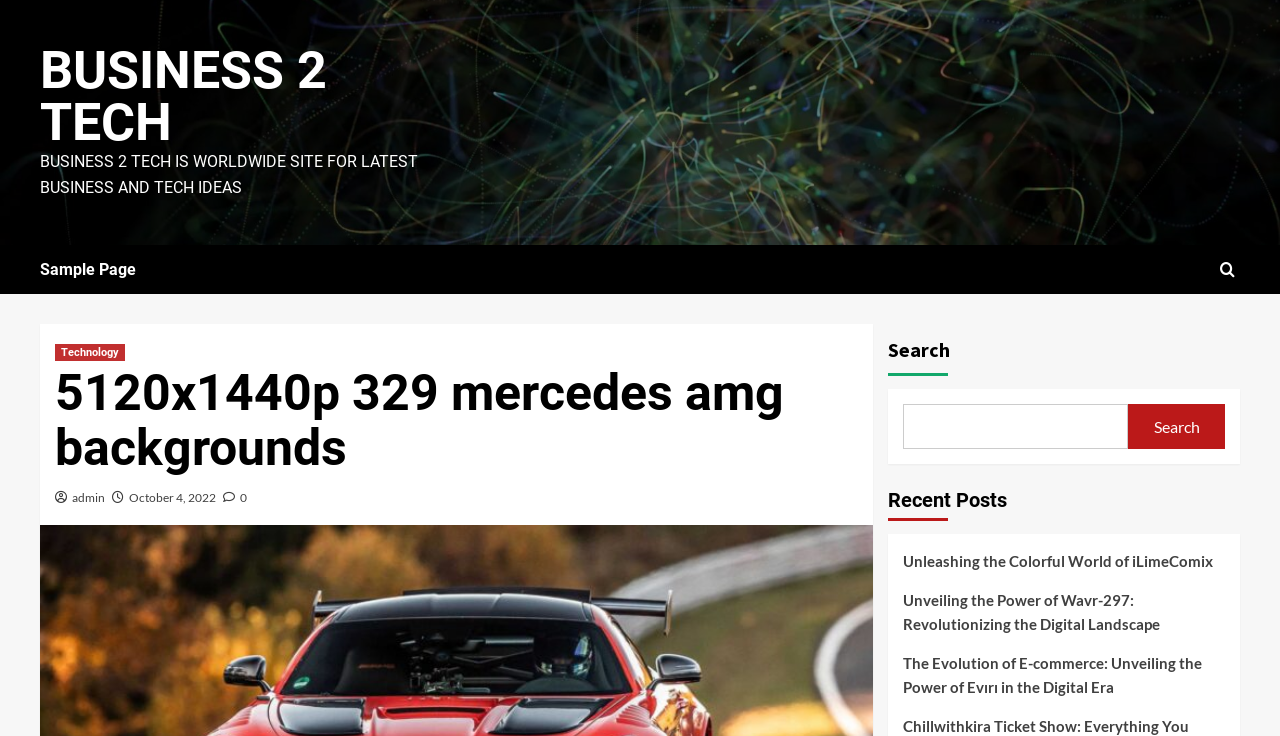Locate the bounding box coordinates of the UI element described by: "title="Search"". The bounding box coordinates should consist of four float numbers between 0 and 1, i.e., [left, top, right, bottom].

[0.949, 0.343, 0.969, 0.391]